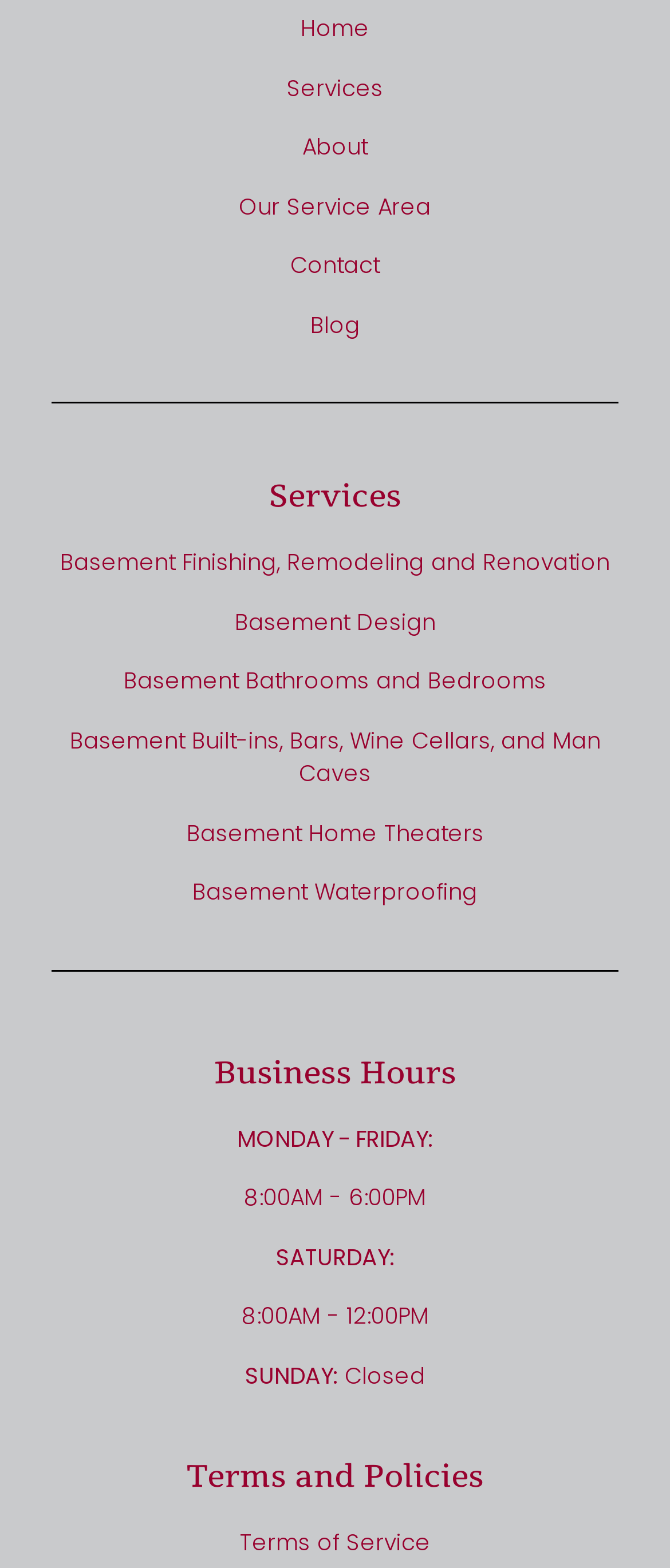Specify the bounding box coordinates of the element's region that should be clicked to achieve the following instruction: "visit blog". The bounding box coordinates consist of four float numbers between 0 and 1, in the format [left, top, right, bottom].

[0.077, 0.197, 0.923, 0.218]